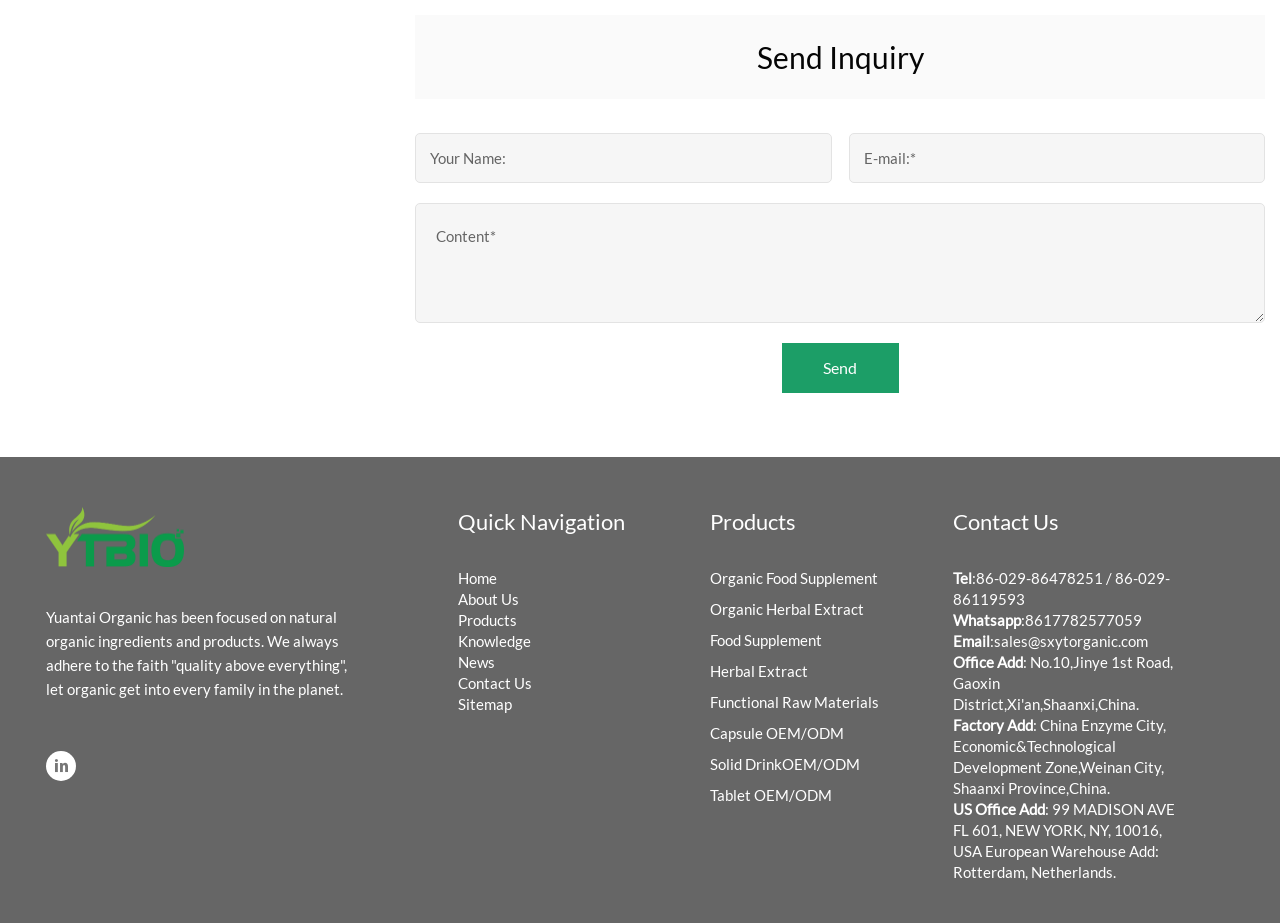Locate the bounding box coordinates of the element that needs to be clicked to carry out the instruction: "Click Send". The coordinates should be given as four float numbers ranging from 0 to 1, i.e., [left, top, right, bottom].

[0.643, 0.388, 0.67, 0.408]